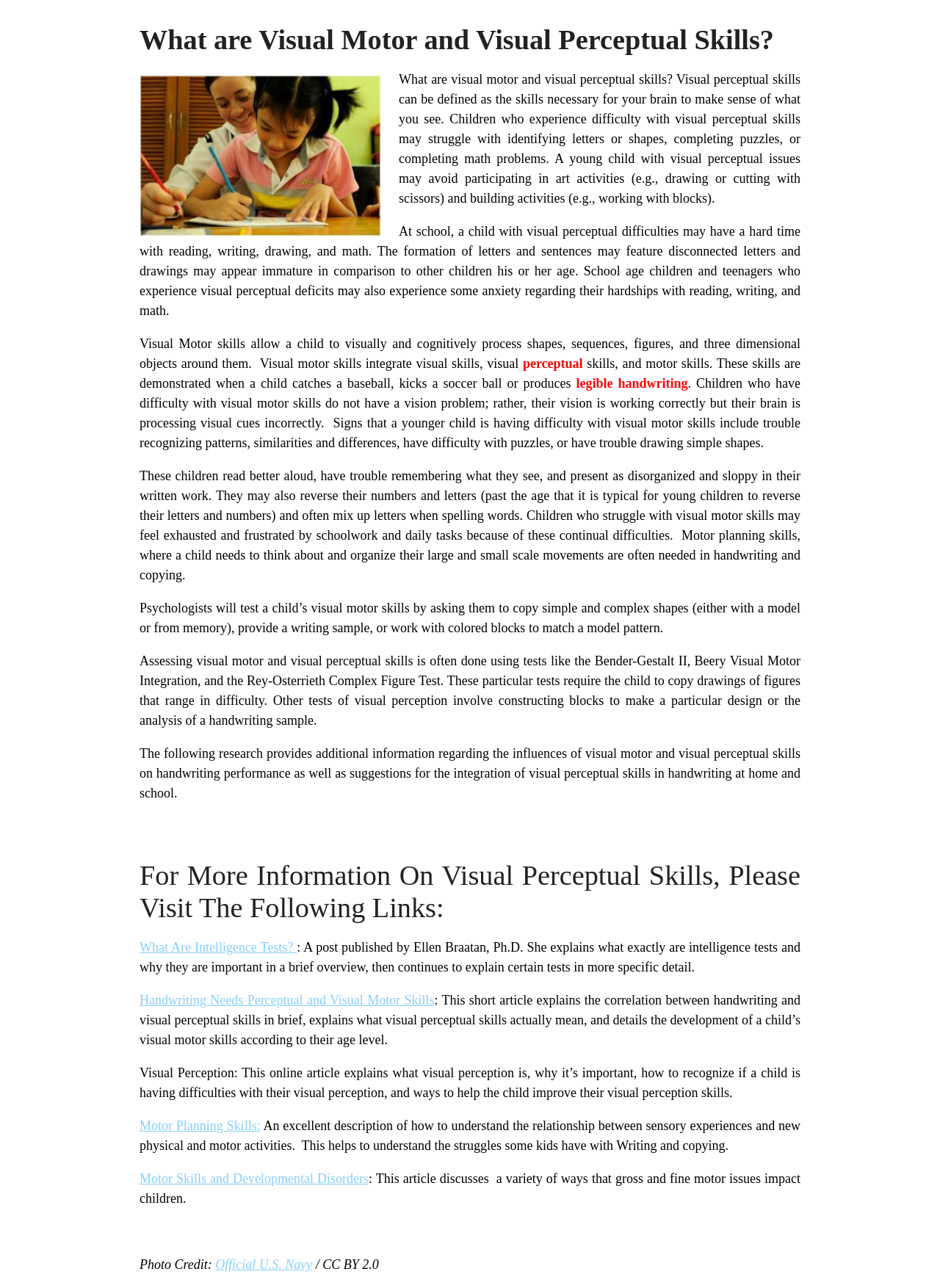Utilize the details in the image to thoroughly answer the following question: What is the purpose of the link 'Handwriting Needs Perceptual and Visual Motor Skills'?

The webpage provides a link to an article titled 'Handwriting Needs Perceptual and Visual Motor Skills', which explains the correlation between handwriting and visual perceptual skills. This article provides more information on how visual perceptual skills are necessary for good handwriting.